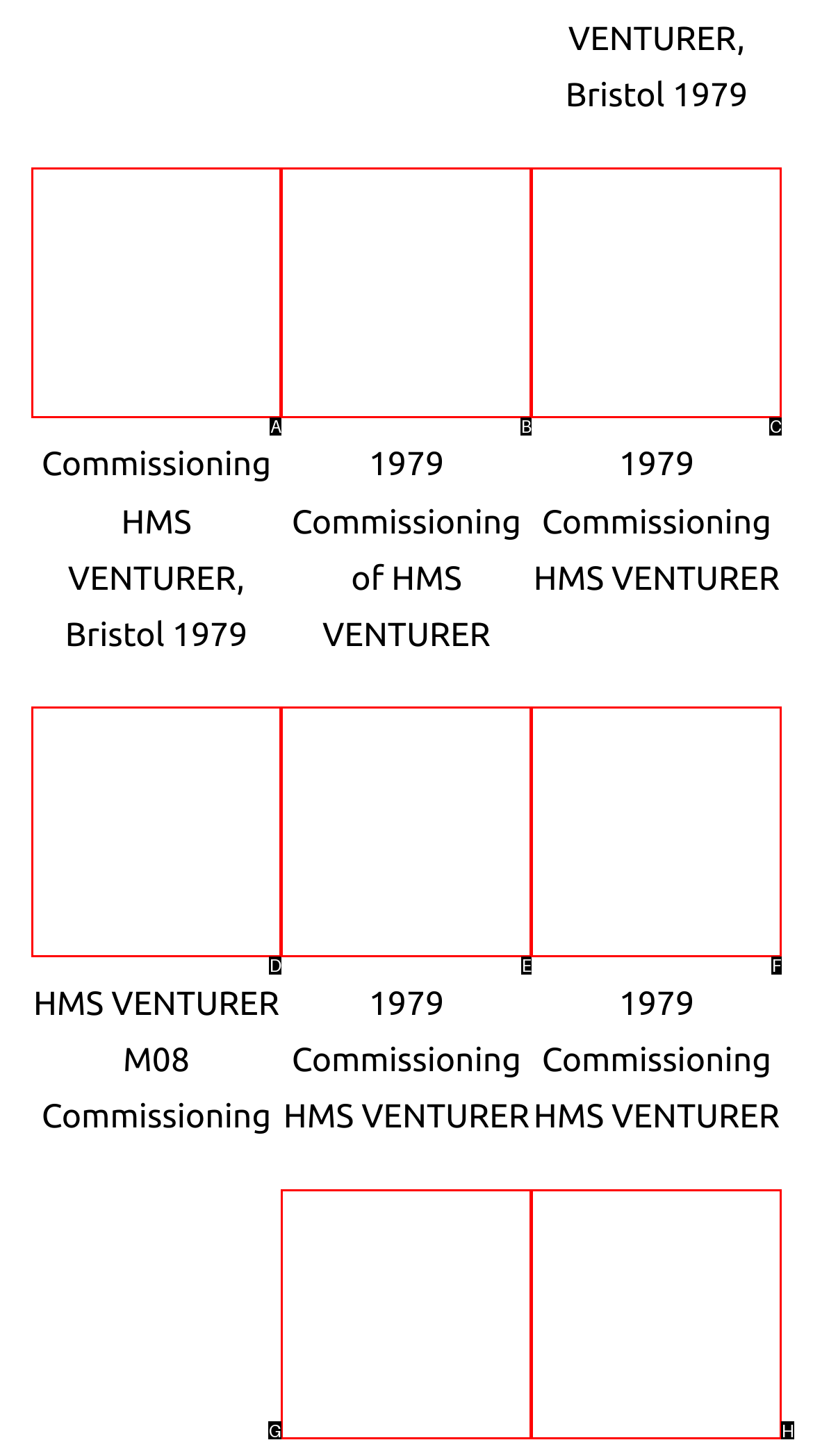Choose the HTML element that aligns with the description: aria-describedby="gallery-1-3355". Indicate your choice by stating the letter.

H